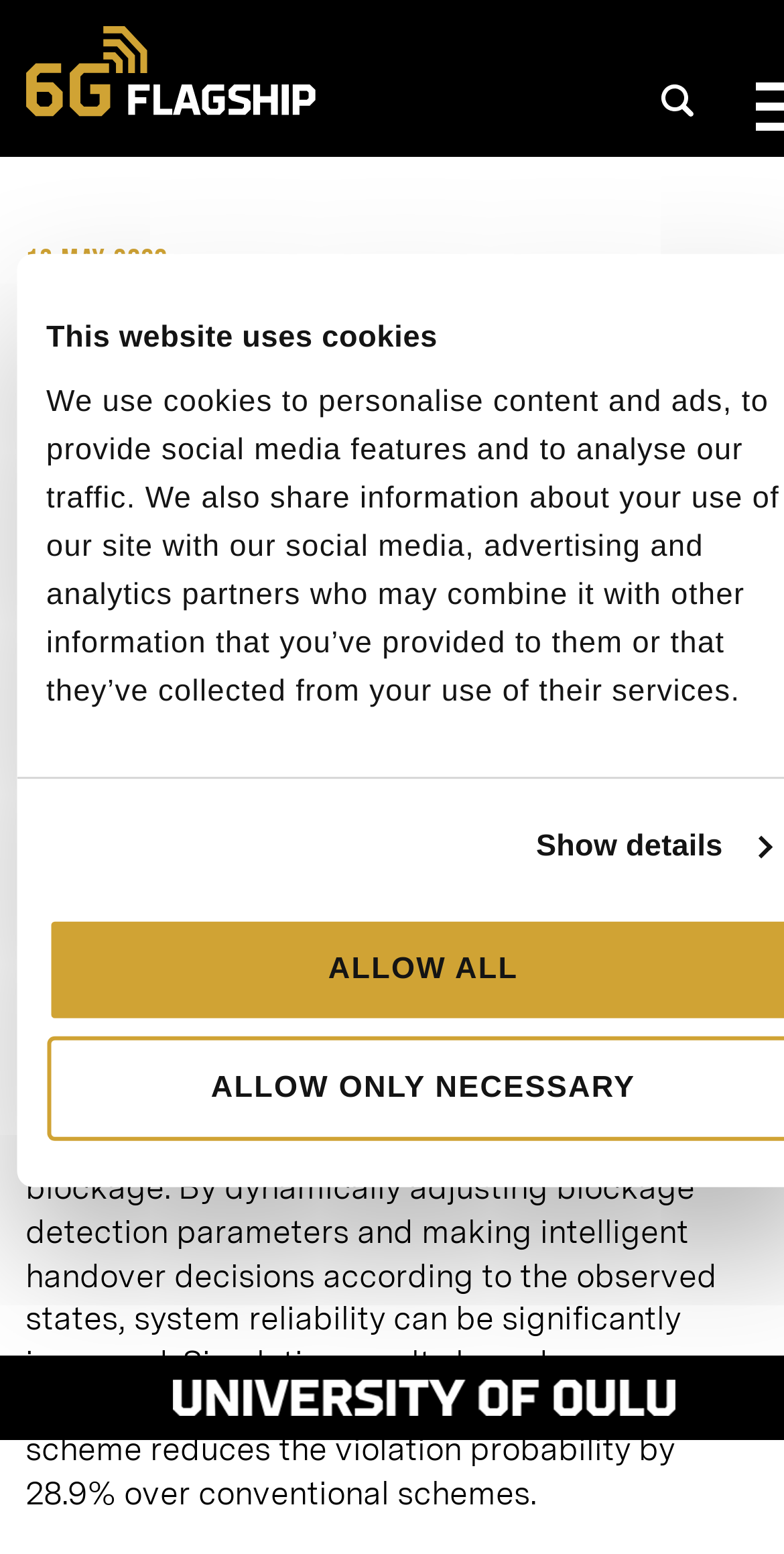Give a concise answer of one word or phrase to the question: 
What is the name of the university logo displayed?

University of Oulu